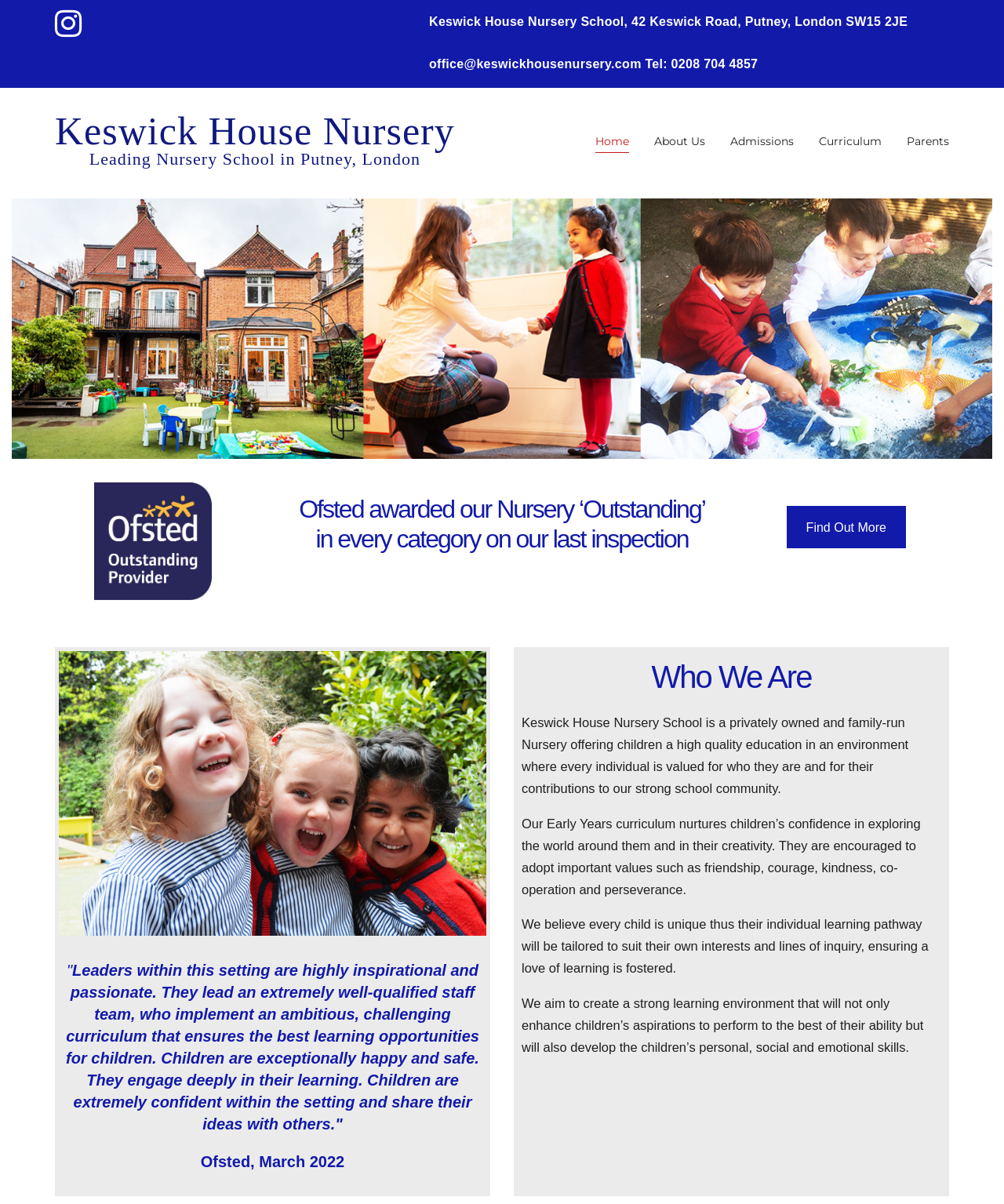What is the rating of Keswick House Nursery School according to Ofsted?
Based on the visual details in the image, please answer the question thoroughly.

I found the rating by looking at the heading element that mentions the Ofsted rating, which is located in the middle of the webpage. The heading element states that the nursery school was awarded 'Outstanding' in every category on their last inspection.